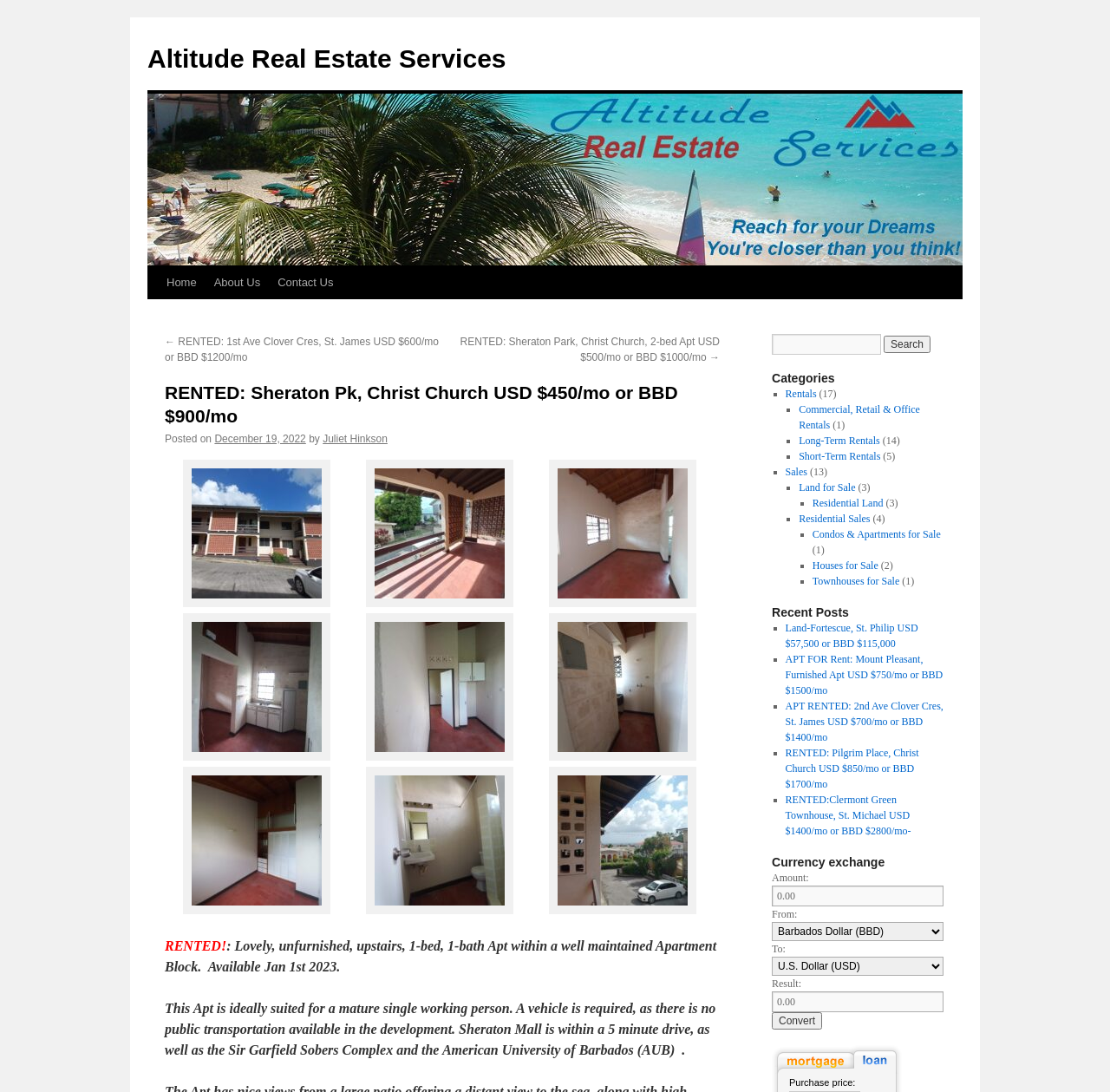Pinpoint the bounding box coordinates of the area that should be clicked to complete the following instruction: "View 'Rentals' category". The coordinates must be given as four float numbers between 0 and 1, i.e., [left, top, right, bottom].

[0.707, 0.355, 0.736, 0.366]